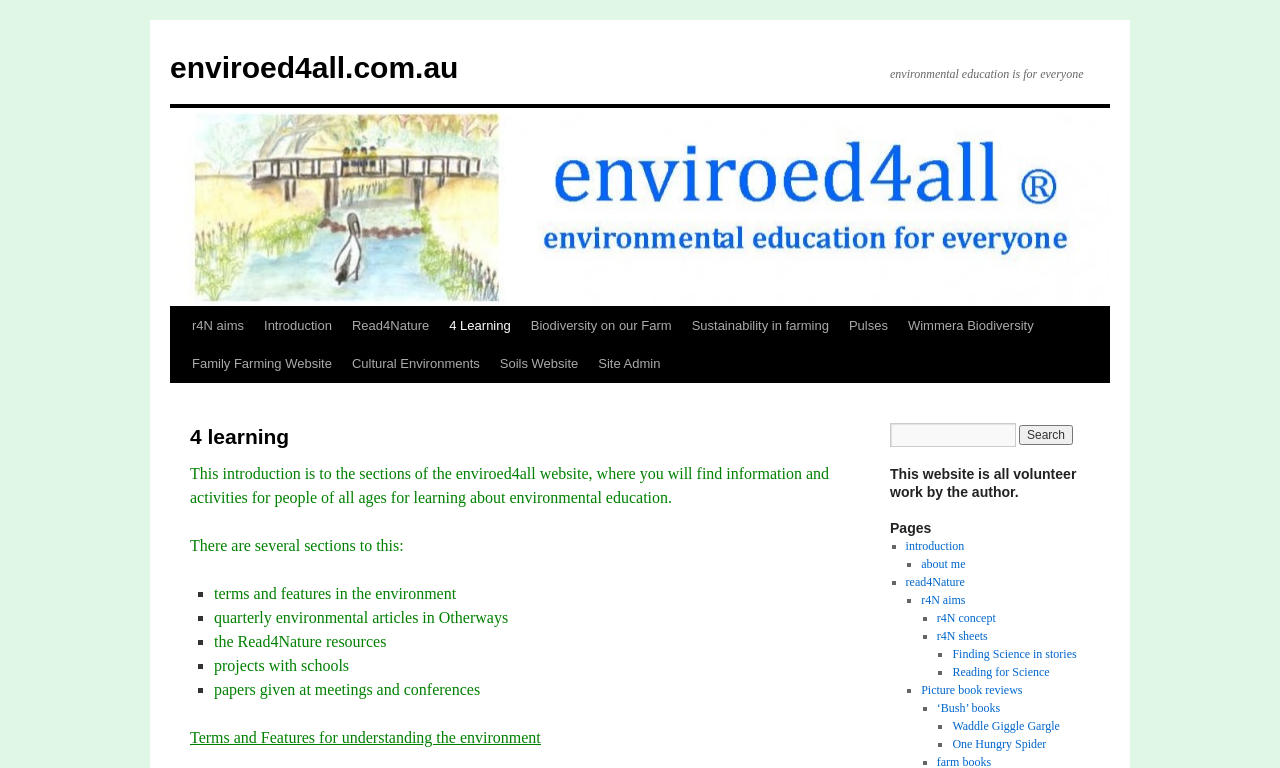Specify the bounding box coordinates of the area to click in order to execute this command: 'Explore the 4 Learning section'. The coordinates should consist of four float numbers ranging from 0 to 1, and should be formatted as [left, top, right, bottom].

[0.343, 0.4, 0.407, 0.449]